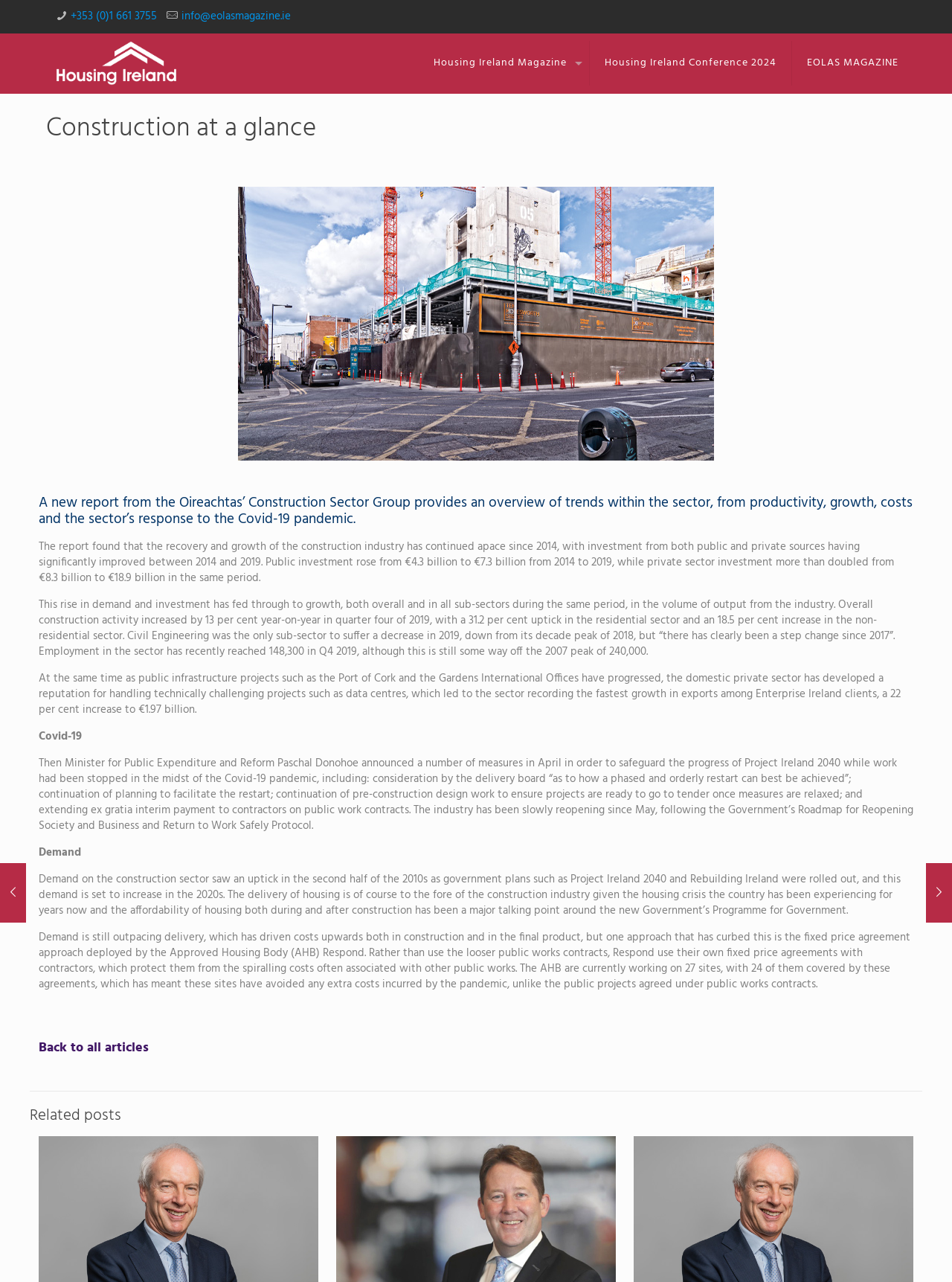Identify the bounding box coordinates for the UI element described as: "Housing Ireland Magazine". The coordinates should be provided as four floats between 0 and 1: [left, top, right, bottom].

[0.44, 0.026, 0.62, 0.073]